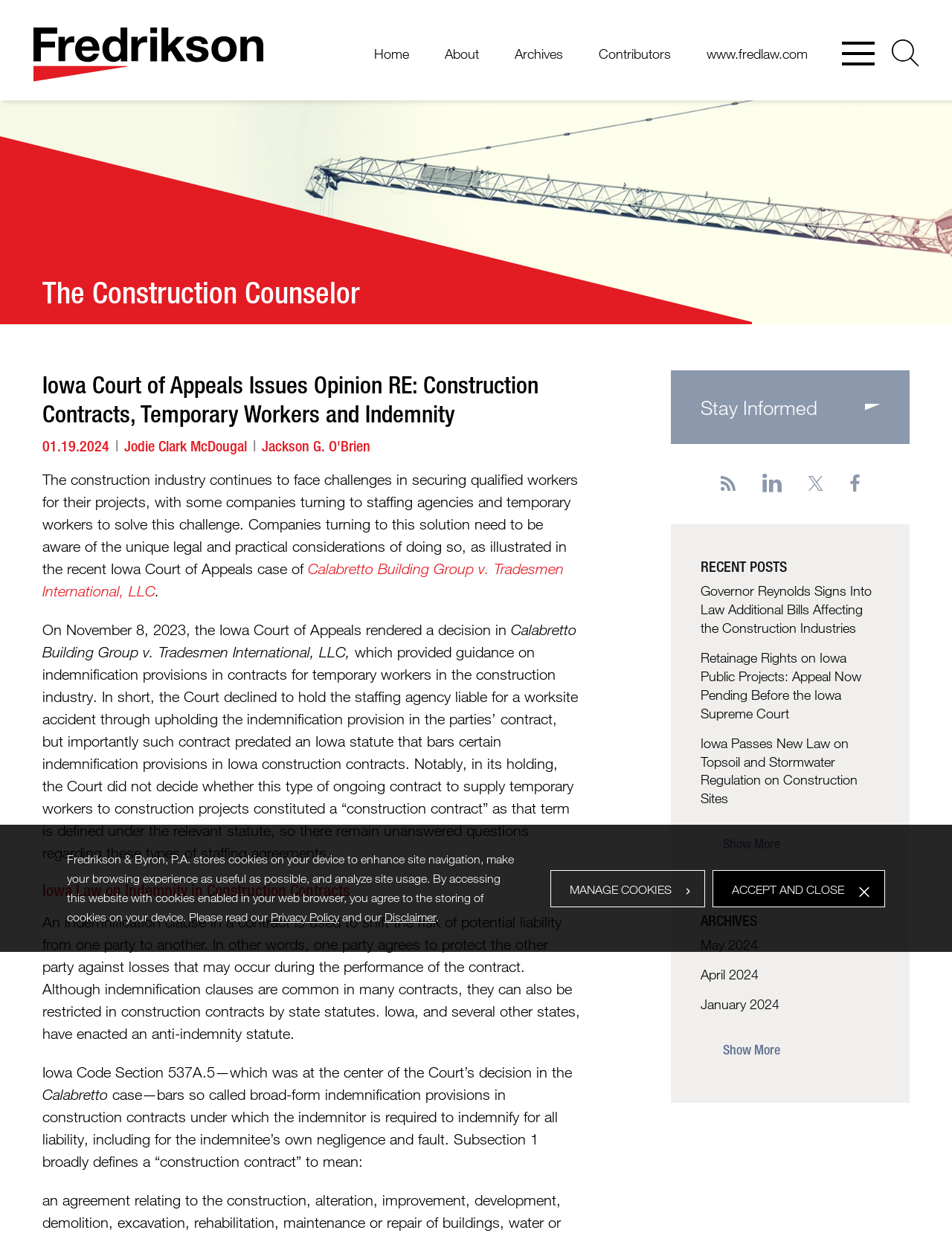How many social media links are available?
Please give a detailed and thorough answer to the question, covering all relevant points.

I found the answer by looking at the bottom-right corner of the webpage, where there are links to four social media platforms: LinkedIn, Twitter/X, Facebook, and RSS.